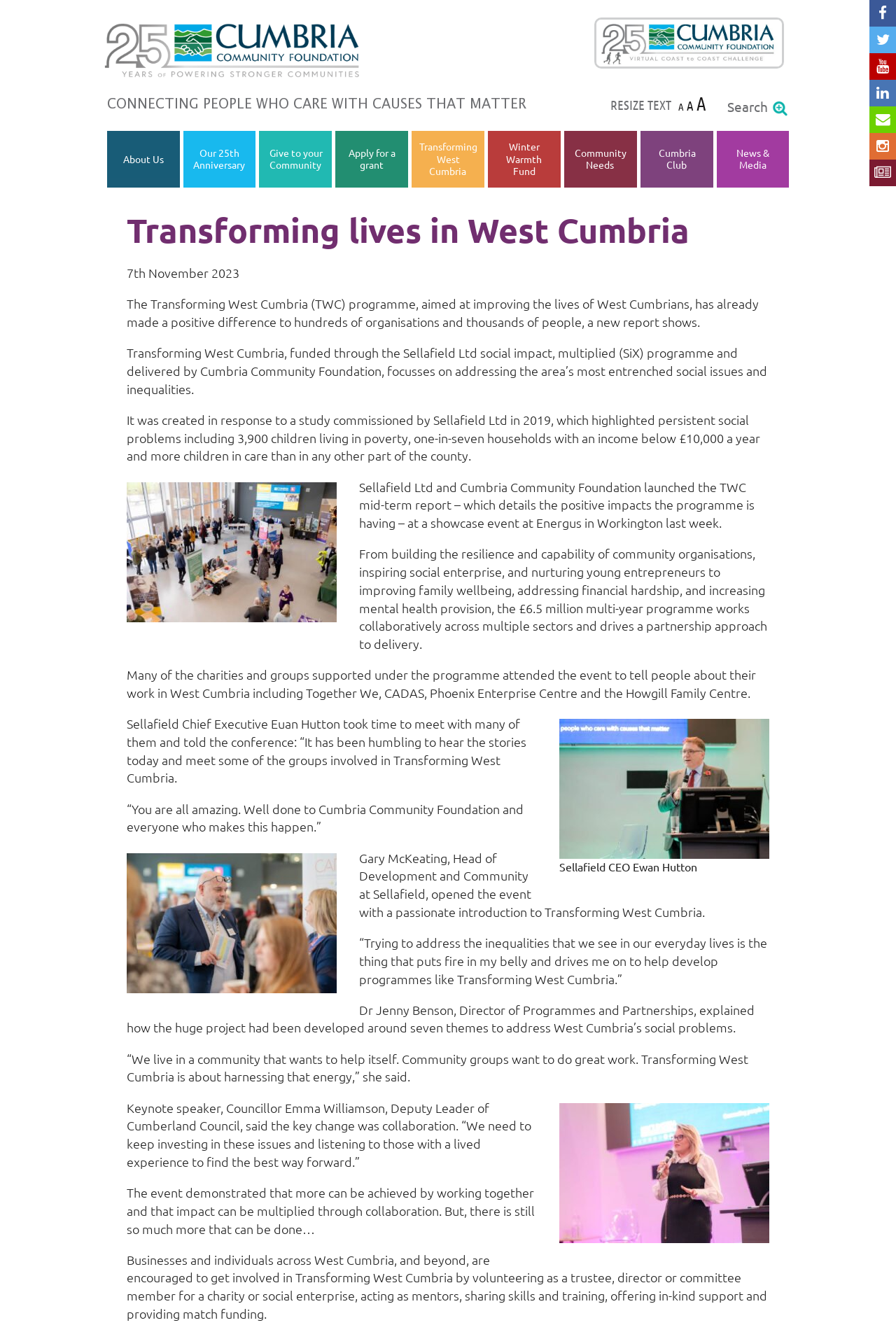What is the theme of the programme?
Ensure your answer is thorough and detailed.

I found the answer by reading the text on the webpage, which mentions 'The Transforming West Cumbria (TWC) programme' as the main topic. This programme is aimed at improving the lives of West Cumbrians.